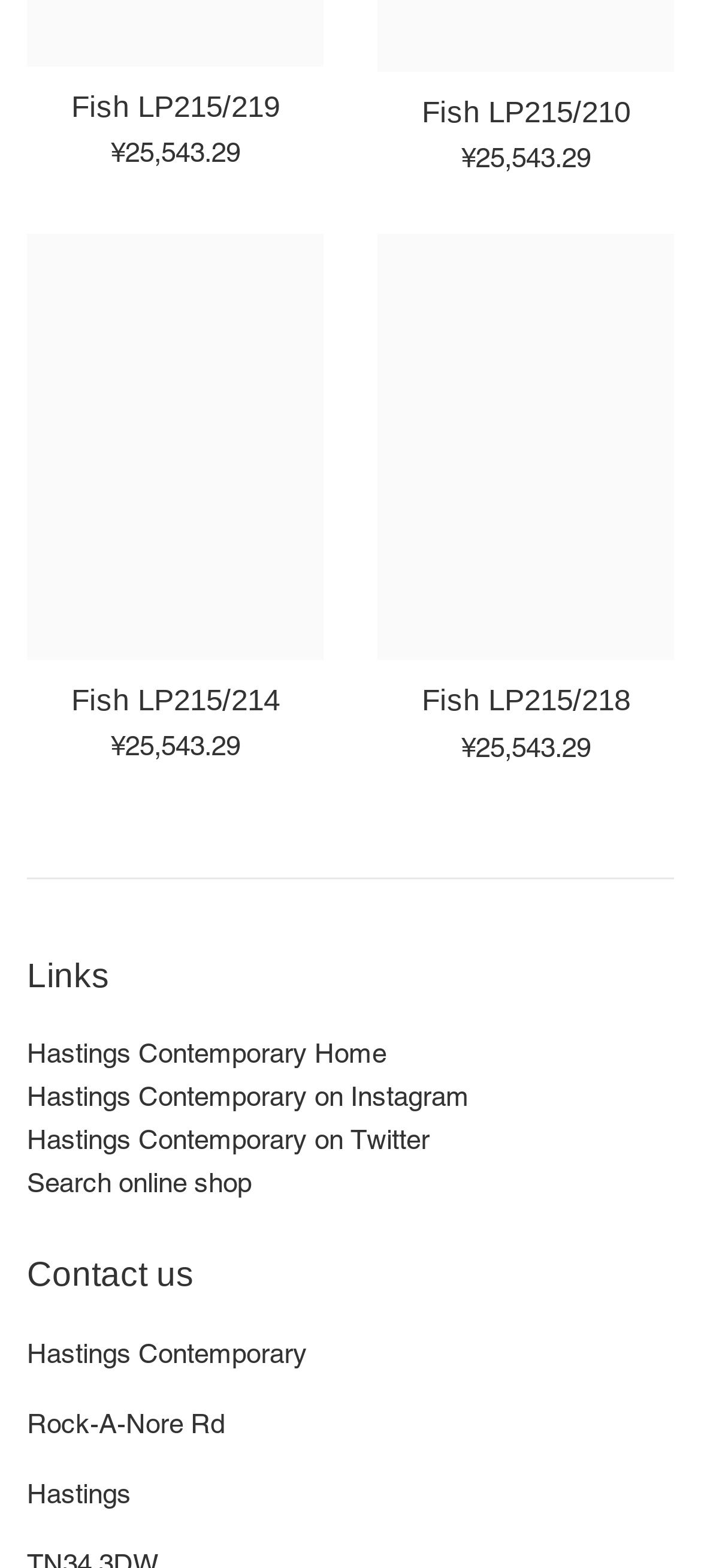What is the address of Hastings Contemporary?
Based on the content of the image, thoroughly explain and answer the question.

I found the address of Hastings Contemporary by looking at the StaticText elements under the 'Contact us' heading, which says 'Rock-A-Nore Rd' and 'Hastings'.